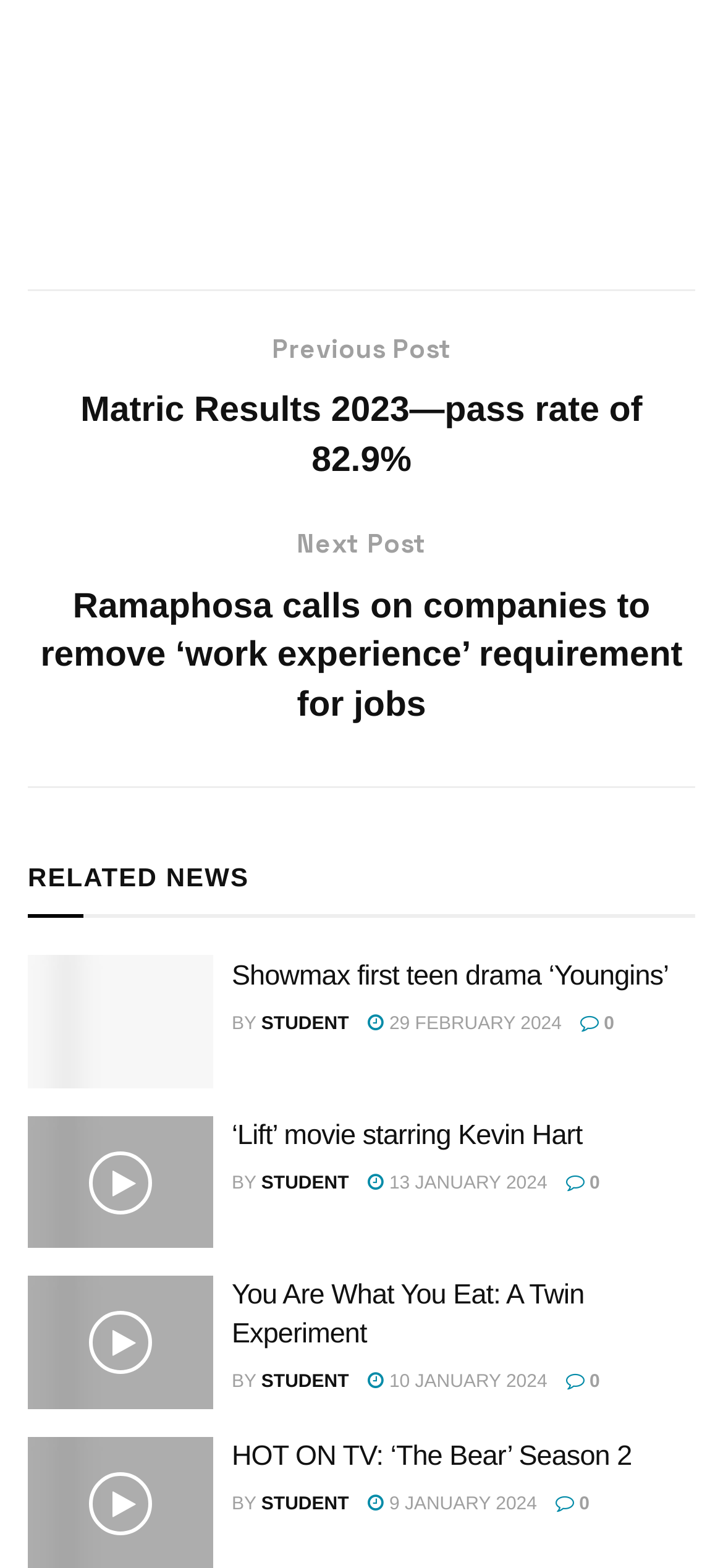Give a one-word or short-phrase answer to the following question: 
How many articles are on this webpage?

4